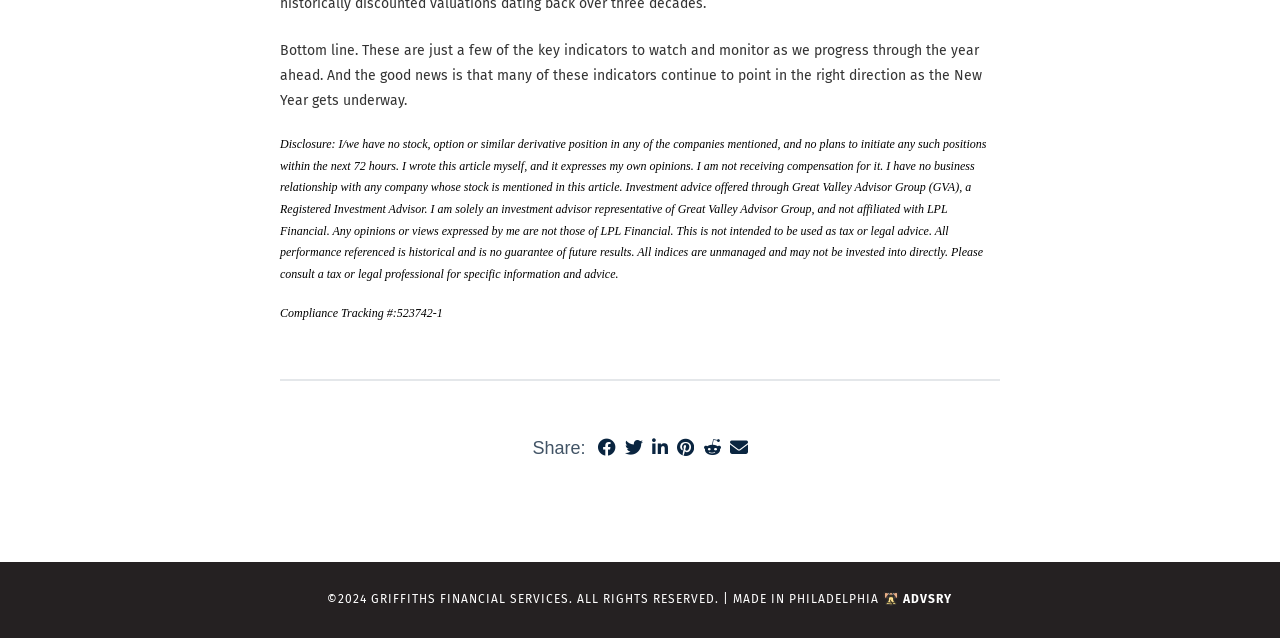Please provide a comprehensive answer to the question based on the screenshot: How many social media links are available?

There are six social media links available, labeled as 'Share:', which allow users to share the article on different platforms.